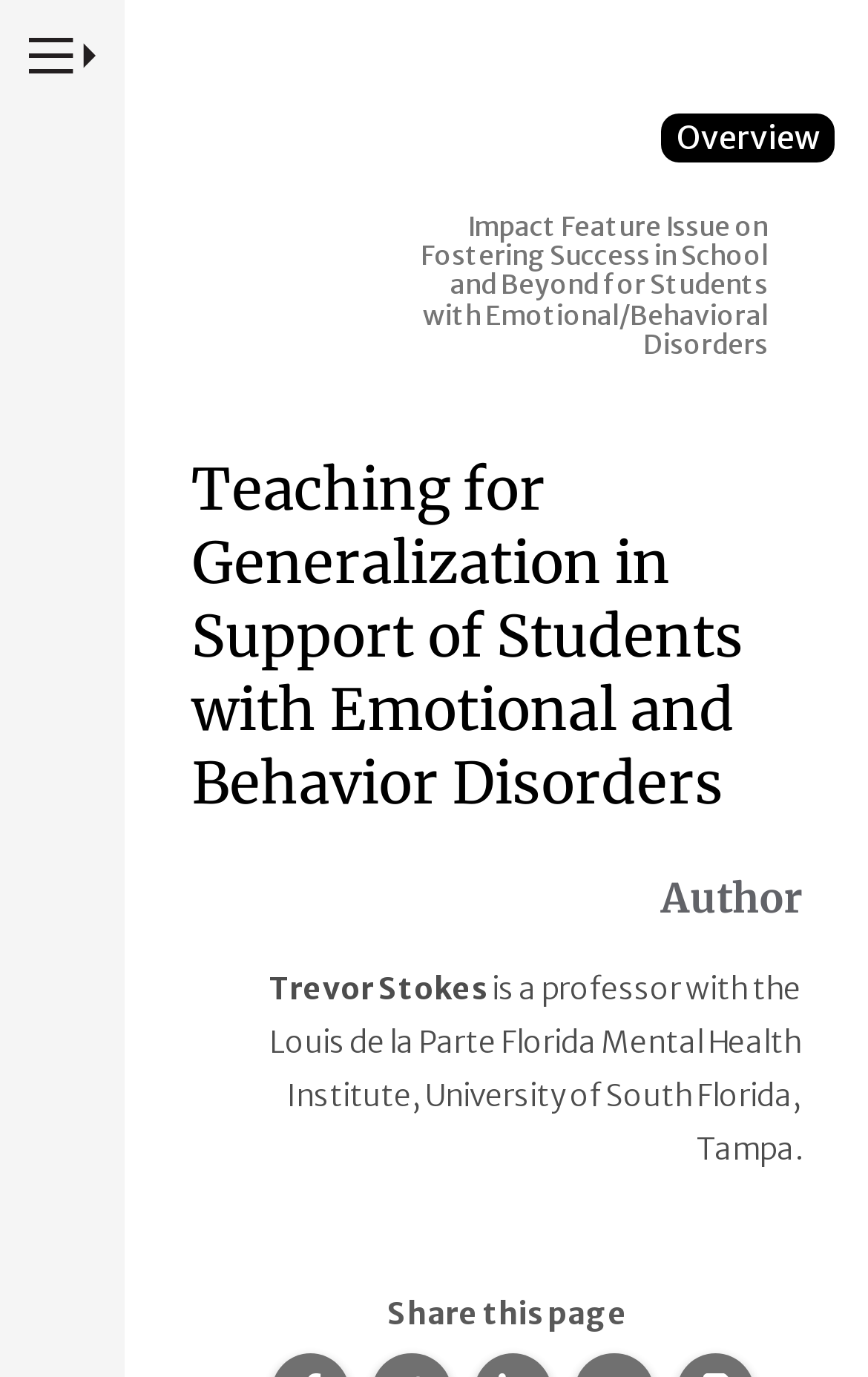Please respond in a single word or phrase: 
What is the name of the institute where the author is affiliated?

Louis de la Parte Florida Mental Health Institute